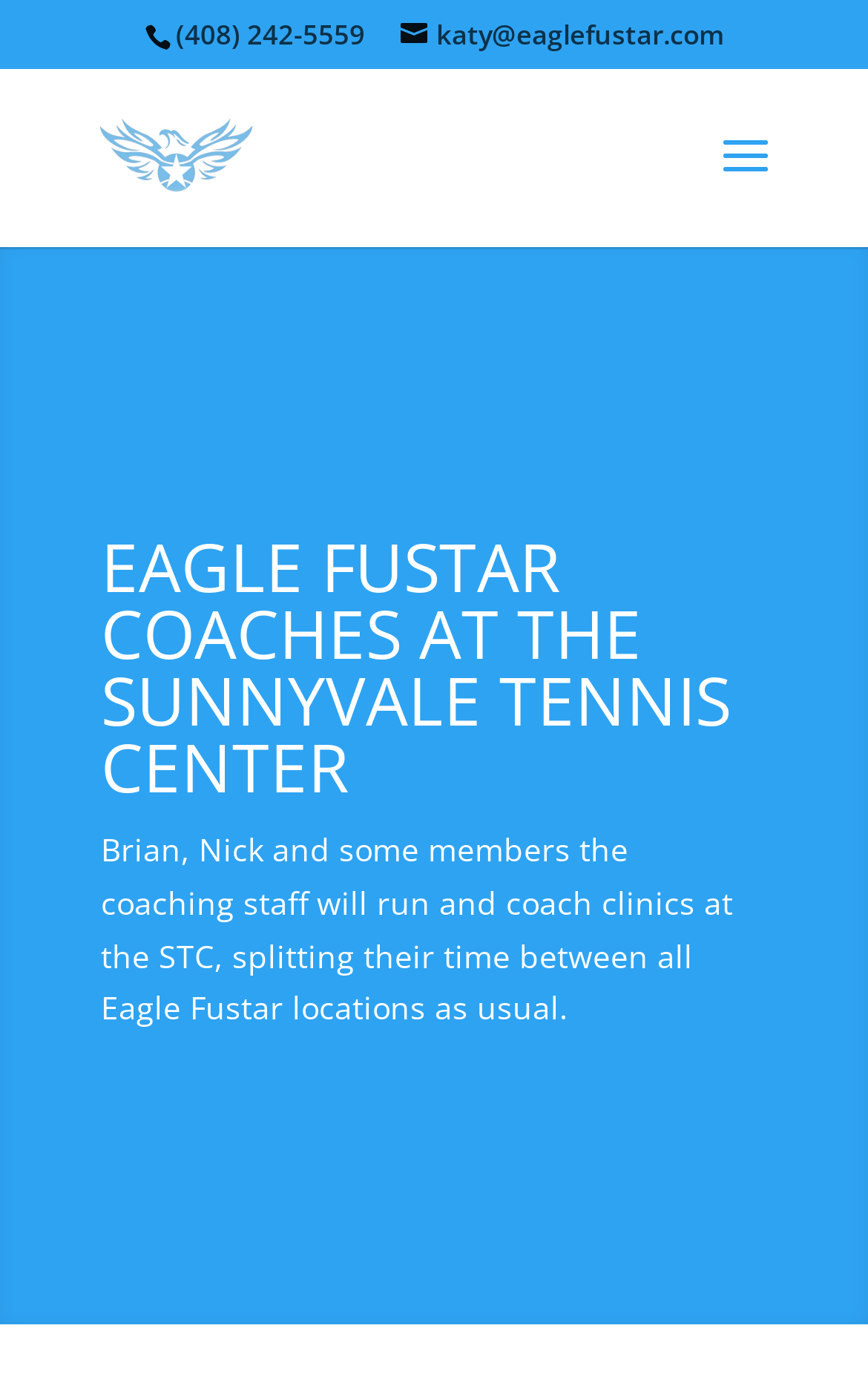Given the element description Blogs, specify the bounding box coordinates of the corresponding UI element in the format (top-left x, top-left y, bottom-right x, bottom-right y). All values must be between 0 and 1.

None